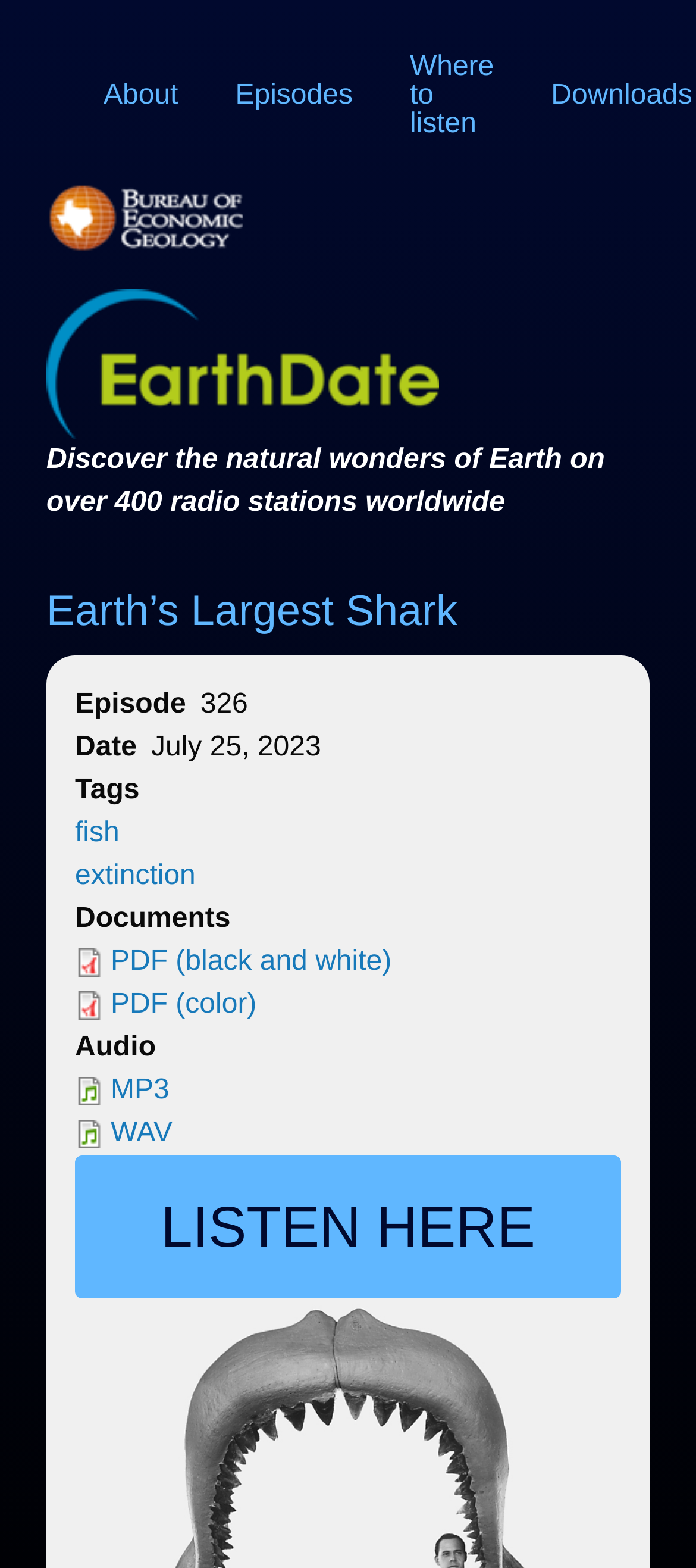Refer to the screenshot and answer the following question in detail:
What is the topic of episode 326?

I inferred this answer by looking at the heading 'Earth’s Largest Shark' and the episode number '326' which are closely related on the webpage.